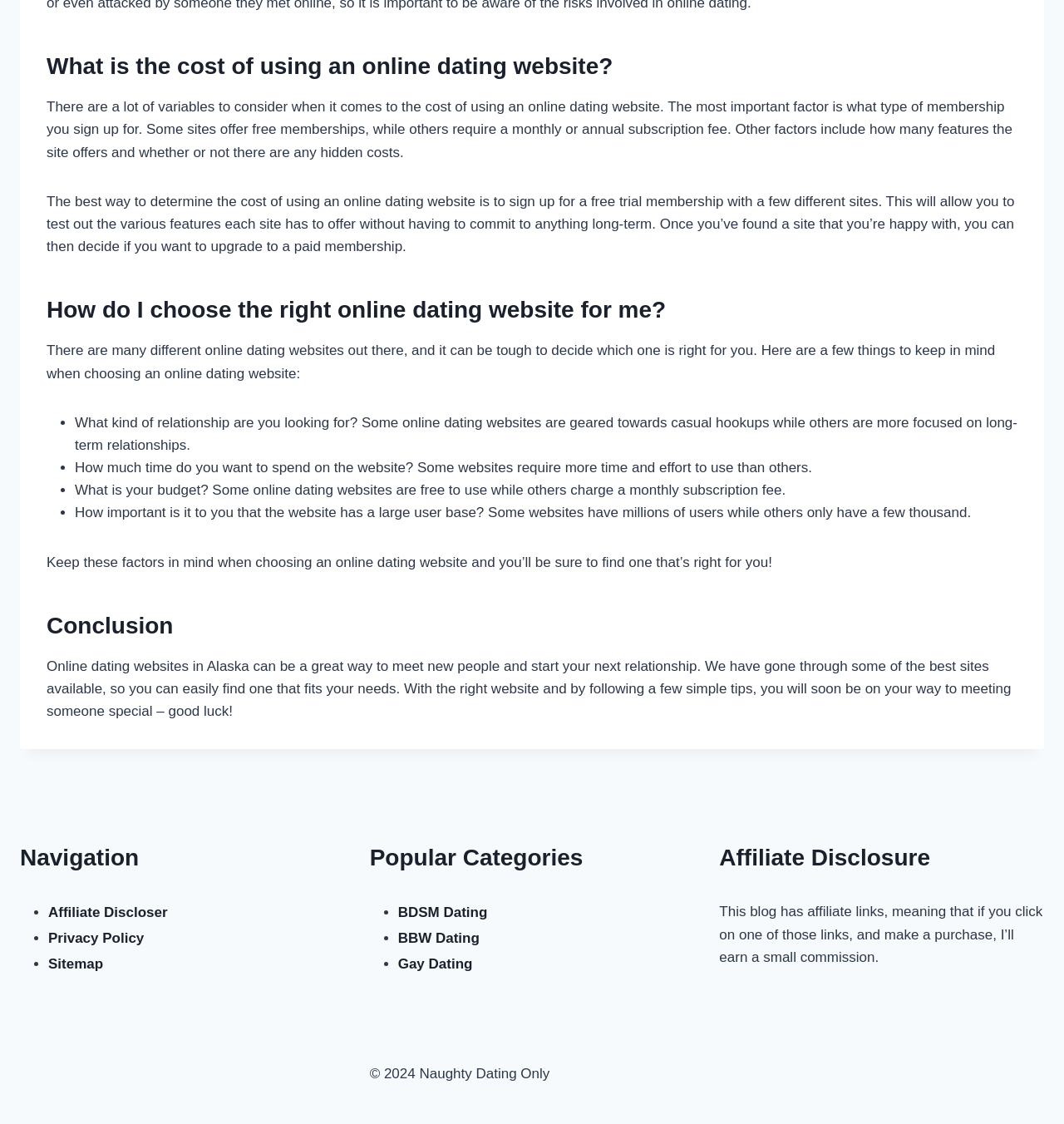Based on the image, give a detailed response to the question: What type of relationships are some online dating websites geared towards?

According to the webpage, some online dating websites are geared towards casual hookups, while others are more focused on long-term relationships. This is mentioned in the section 'How do I choose the right online dating website for me?'.